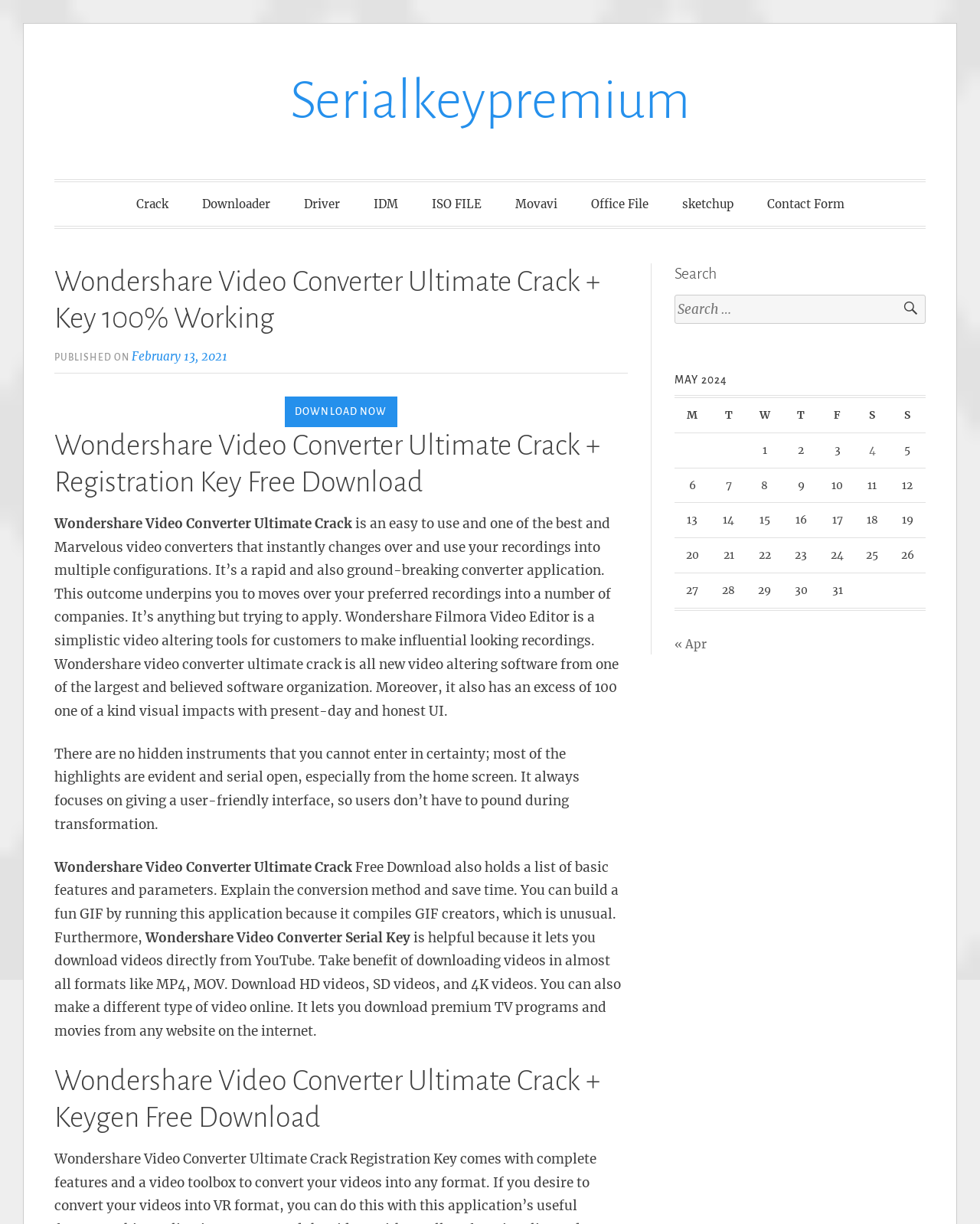Can Wondershare Video Converter download videos from YouTube?
Provide a short answer using one word or a brief phrase based on the image.

yes